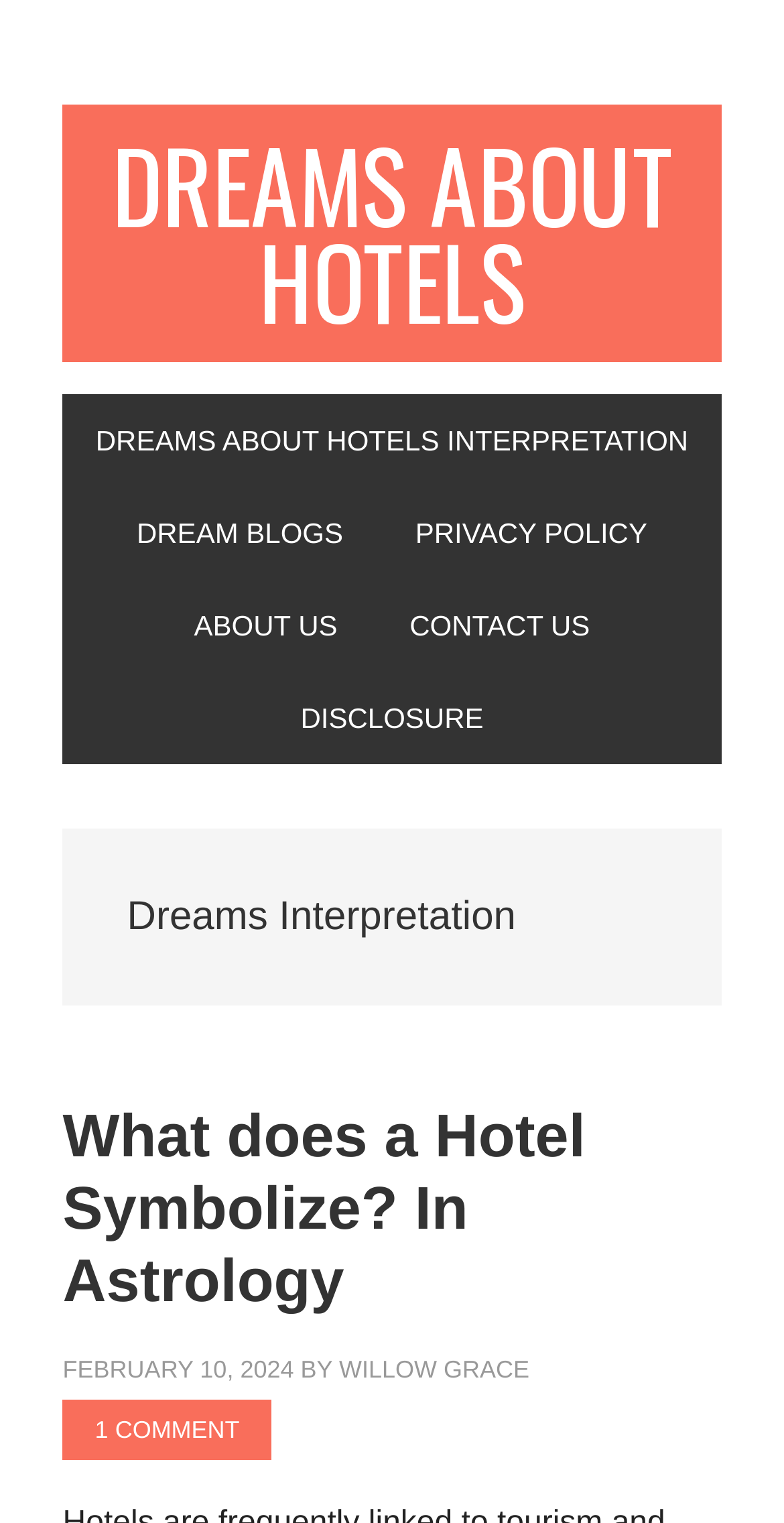Identify the bounding box coordinates of the region that should be clicked to execute the following instruction: "go to dreams about hotels interpretation".

[0.081, 0.259, 0.919, 0.32]